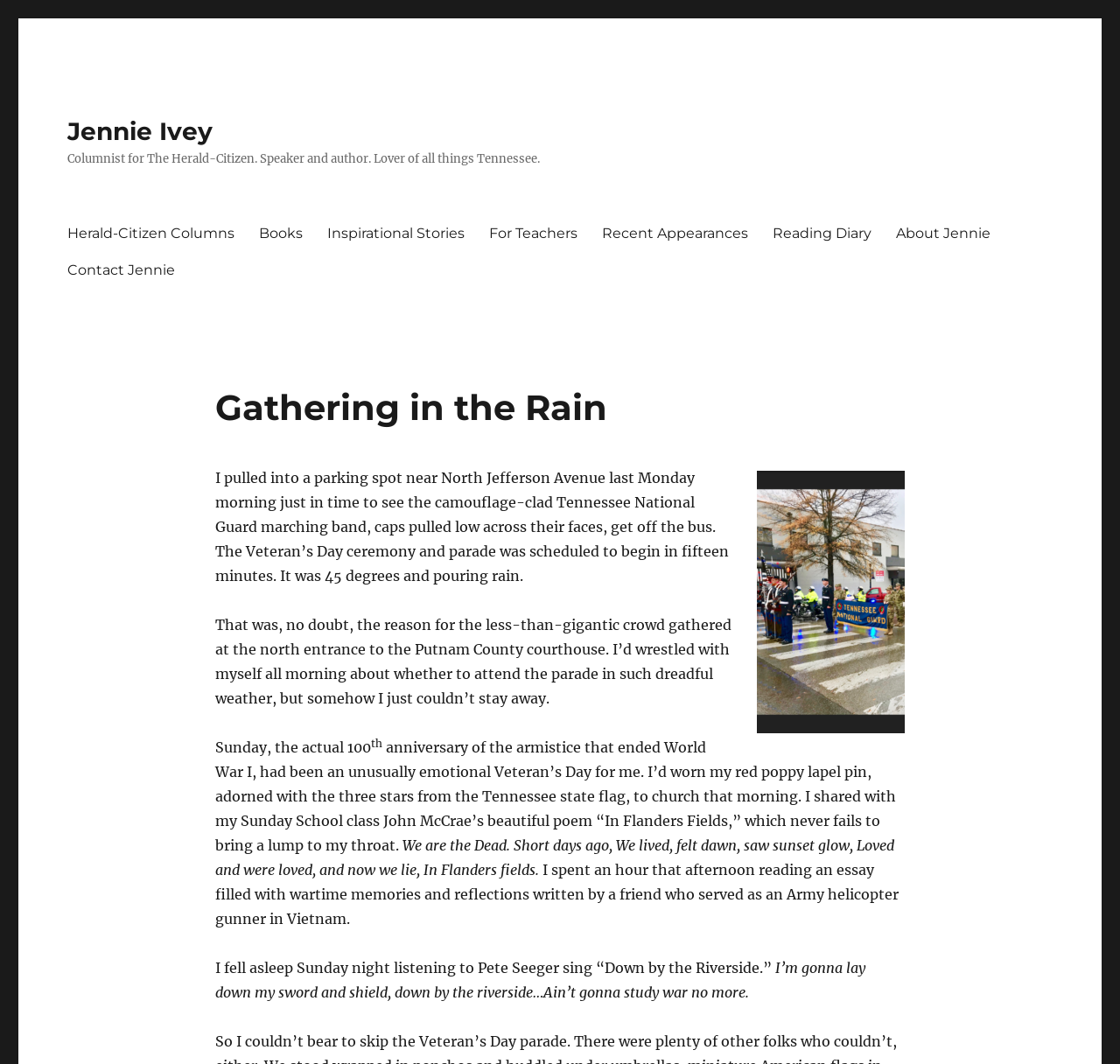Generate a detailed explanation of the webpage's features and information.

The webpage is about Jennie Ivey, a columnist for The Herald-Citizen, speaker, and author. At the top, there is a link to her name, followed by a brief description of her profession and interests. Below this, there is a navigation menu labeled "Primary Menu" that contains eight links to different sections of the website, including "Herald-Citizen Columns", "Books", and "About Jennie".

The main content of the webpage is an article titled "Gathering in the Rain". The article begins with a descriptive passage about a Veteran's Day ceremony and parade, which is followed by several paragraphs of text that reflect on the significance of the day and the author's personal experiences. The text includes a poem, "In Flanders Fields", and a quote from a song, "Down by the Riverside".

The article is divided into several sections, with each section separated by a small gap. The text is arranged in a single column, with no images or other multimedia elements. The overall layout is simple and easy to read, with a clear hierarchy of headings and paragraphs.